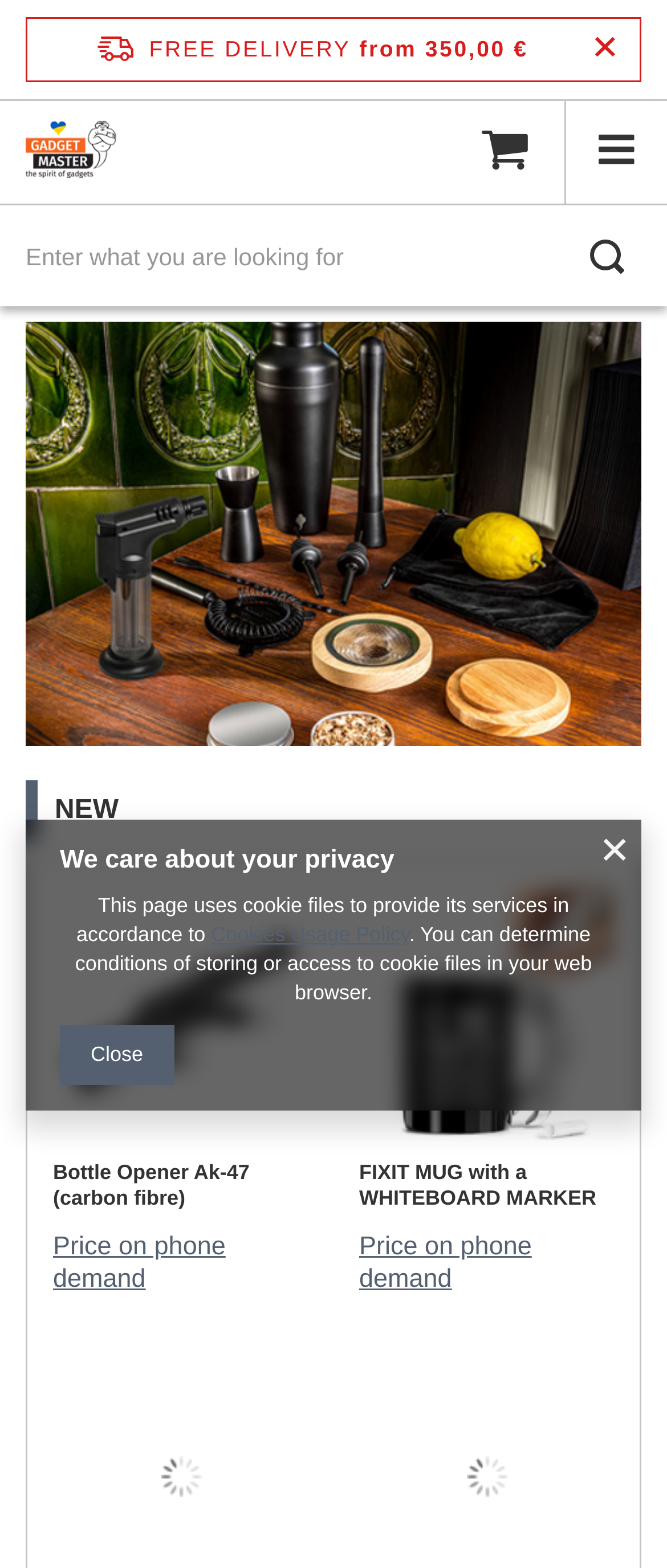Find the bounding box coordinates of the clickable element required to execute the following instruction: "Add product to cart". Provide the coordinates as four float numbers between 0 and 1, i.e., [left, top, right, bottom].

None